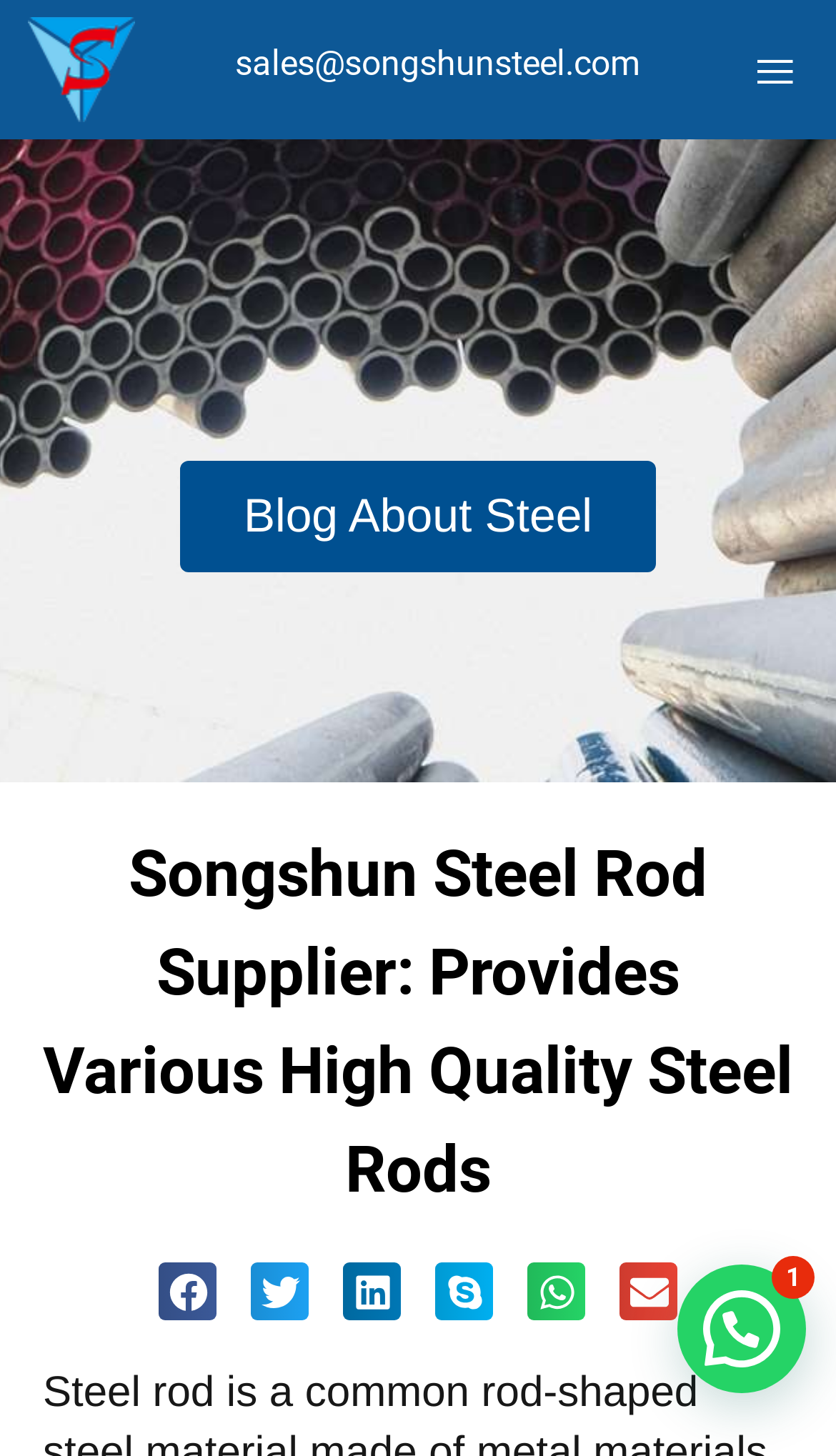How many social media sharing buttons are there?
Provide a detailed answer to the question using information from the image.

I counted the number of social media sharing buttons by looking at the buttons below the main heading, which include 'Share on facebook', 'Share on twitter', 'Share on linkedin', 'Share on skype', and 'Share on whatsapp'.